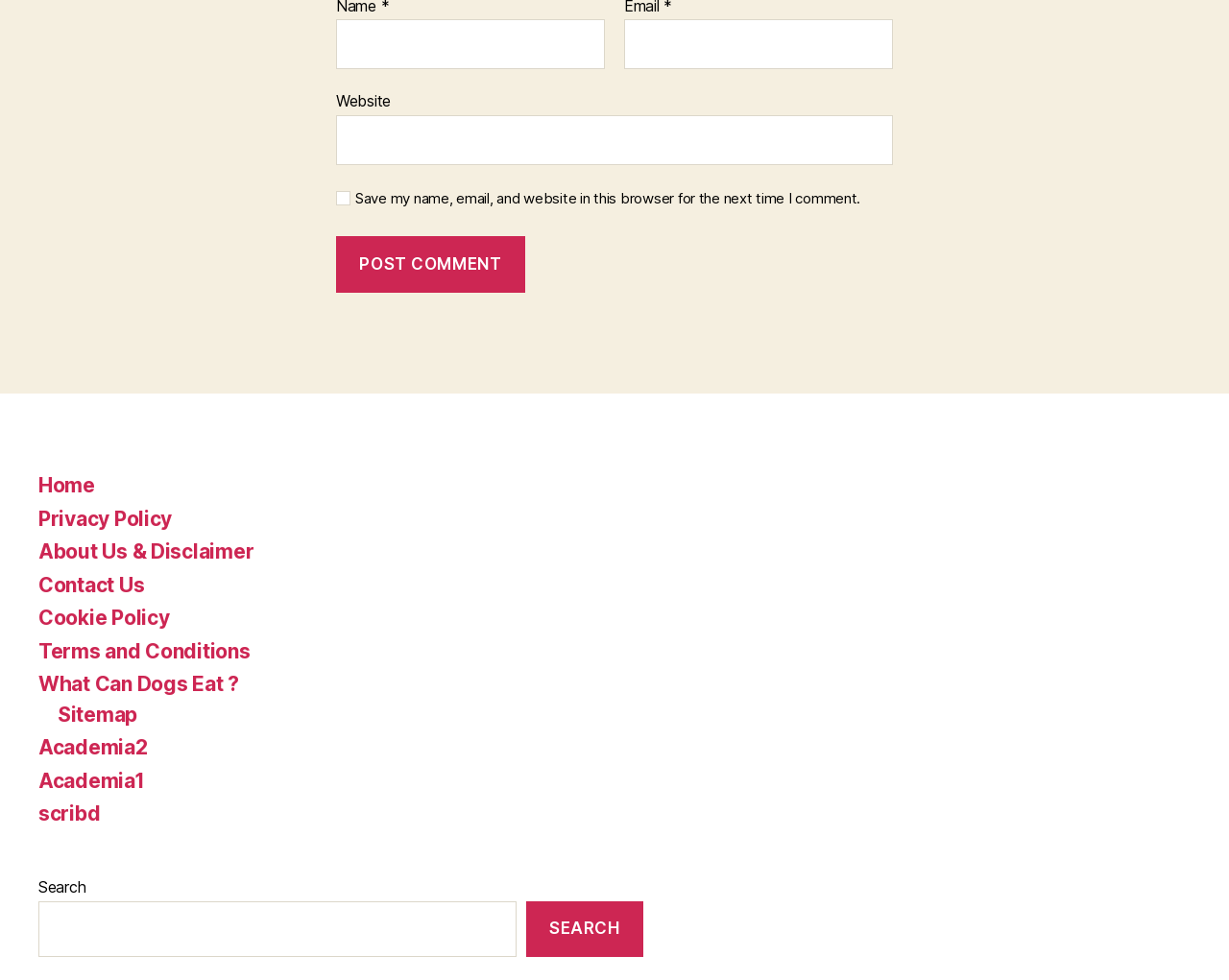What is the function of the button with 'POST COMMENT' text?
Can you provide an in-depth and detailed response to the question?

The button with the 'POST COMMENT' text is located below the comment form and is likely the submission button for the comment. When clicked, it will submit the user's comment to the website.